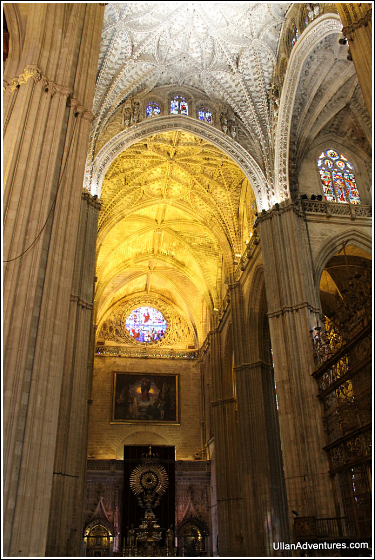What is the color of the vaulted ceiling?
Could you give a comprehensive explanation in response to this question?

The caption describes the vaulted ceiling as glowing warmly in golden hues, which suggests that the ceiling has a golden color.